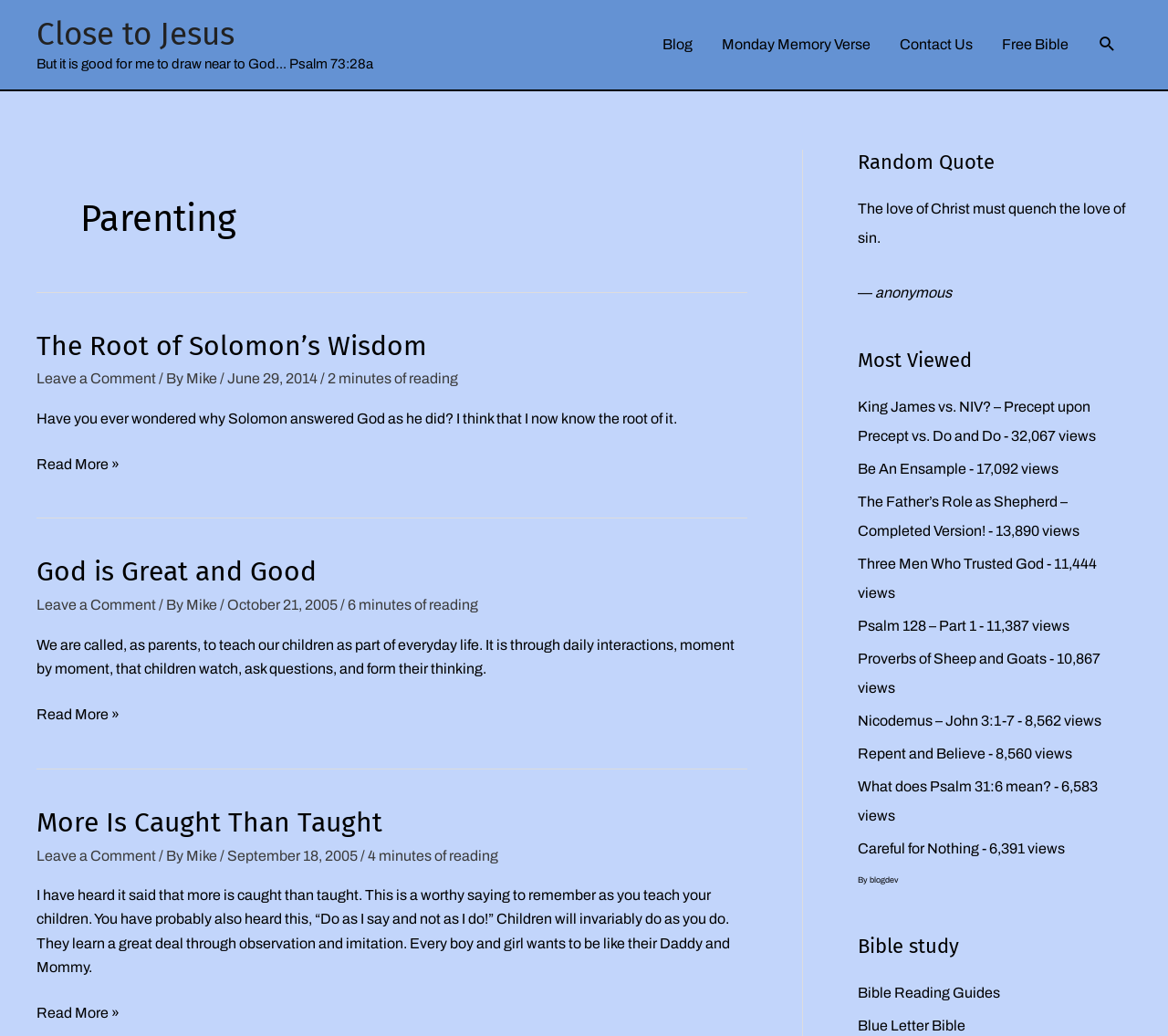How many articles are on the main page?
Refer to the image and provide a one-word or short phrase answer.

3